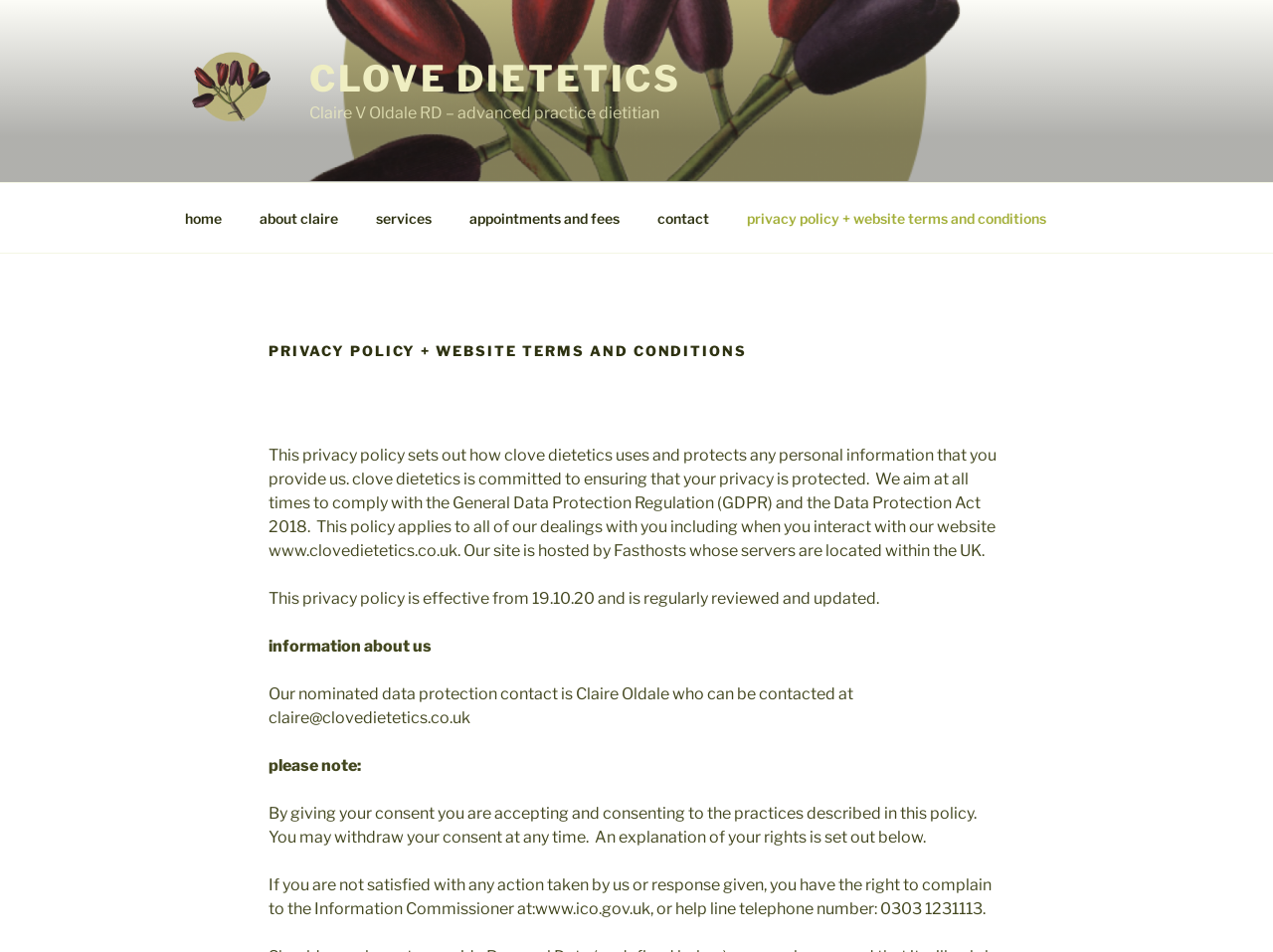Refer to the element description Reviews and identify the corresponding bounding box in the screenshot. Format the coordinates as (top-left x, top-left y, bottom-right x, bottom-right y) with values in the range of 0 to 1.

None